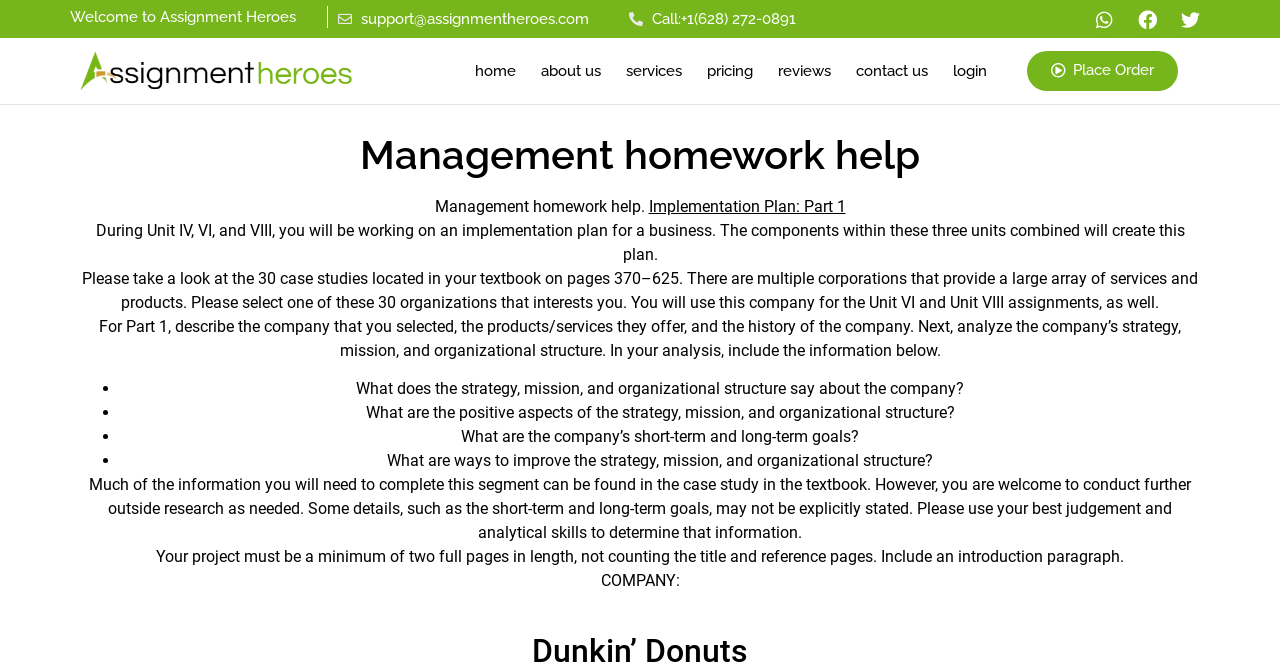Locate the bounding box coordinates of the clickable region necessary to complete the following instruction: "Login to the account". Provide the coordinates in the format of four float numbers between 0 and 1, i.e., [left, top, right, bottom].

[0.729, 0.072, 0.786, 0.141]